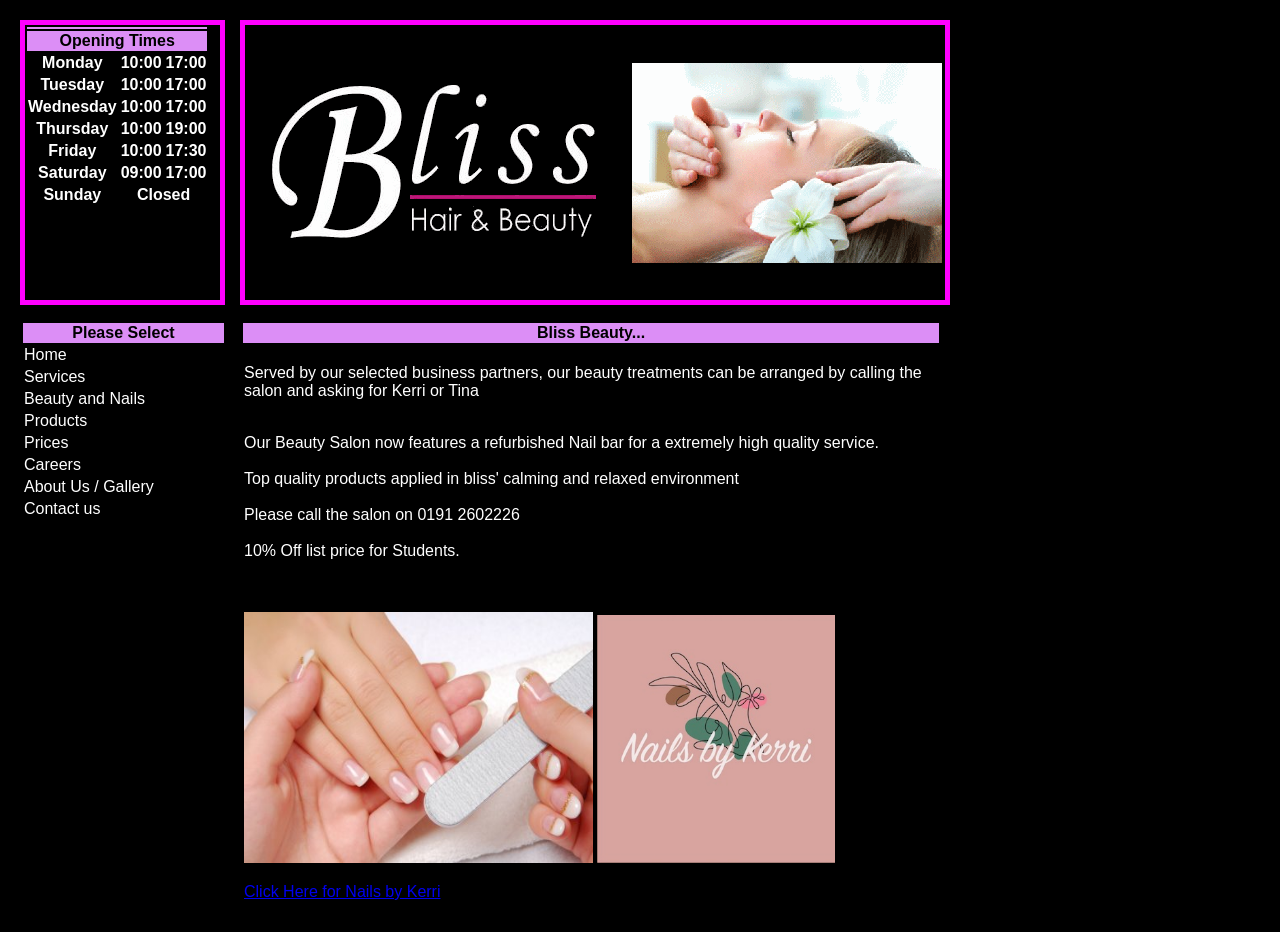Please identify the bounding box coordinates for the region that you need to click to follow this instruction: "Contact the salon".

[0.019, 0.536, 0.079, 0.555]